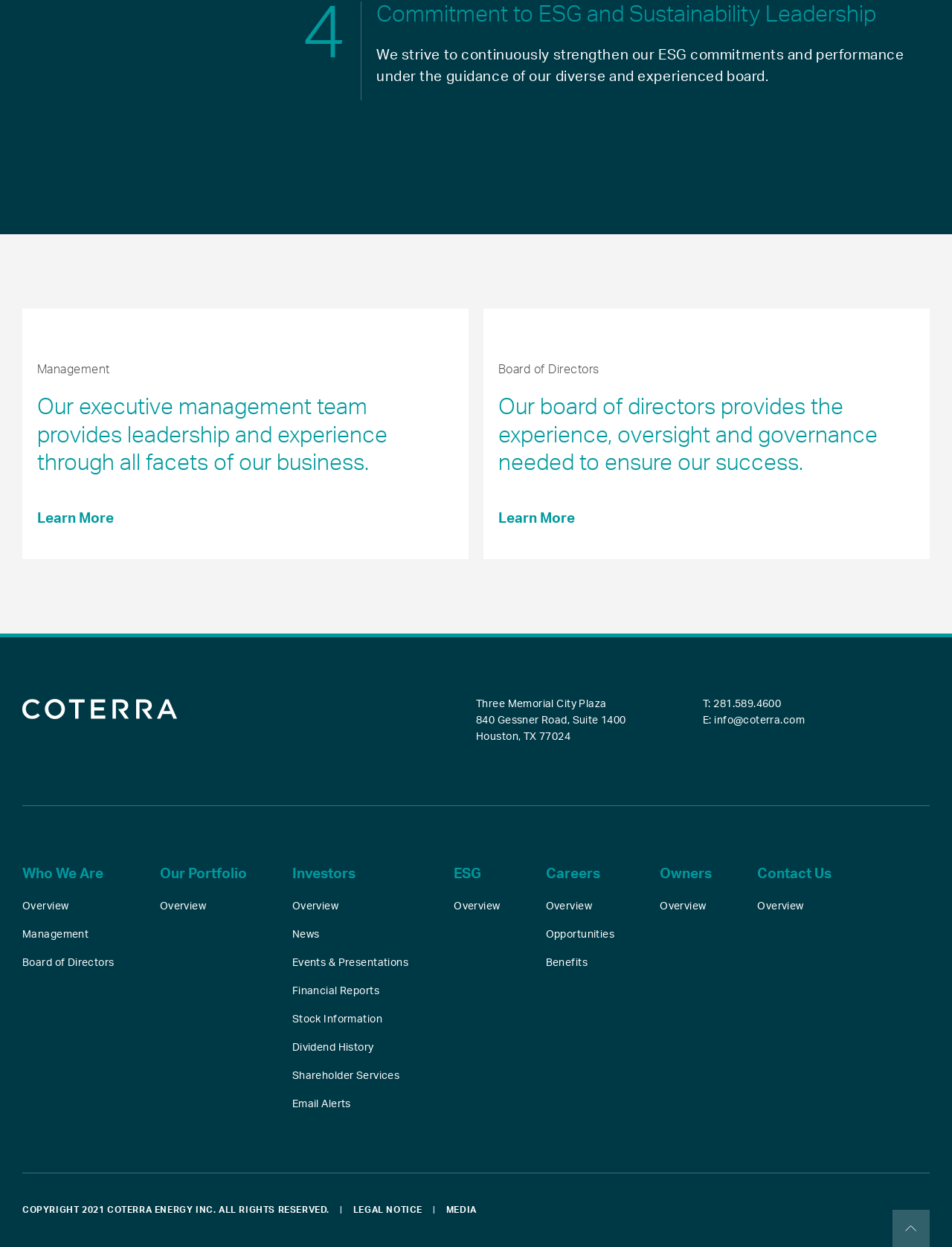What is the phone number of the company?
Examine the screenshot and reply with a single word or phrase.

281.589.4600